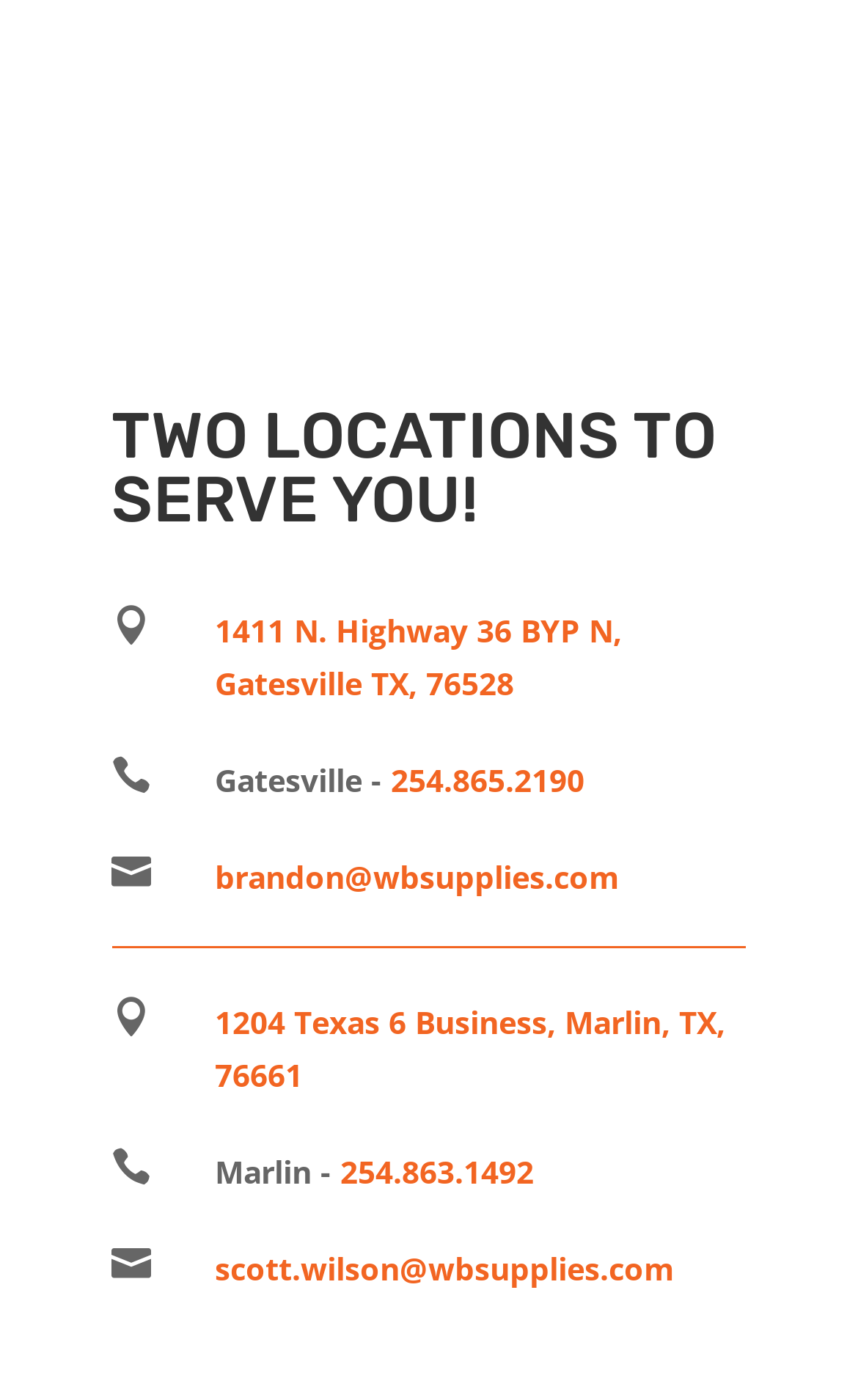Please answer the following question using a single word or phrase: 
What is the address of the Marlin location?

1204 Texas 6 Business, Marlin, TX, 76661